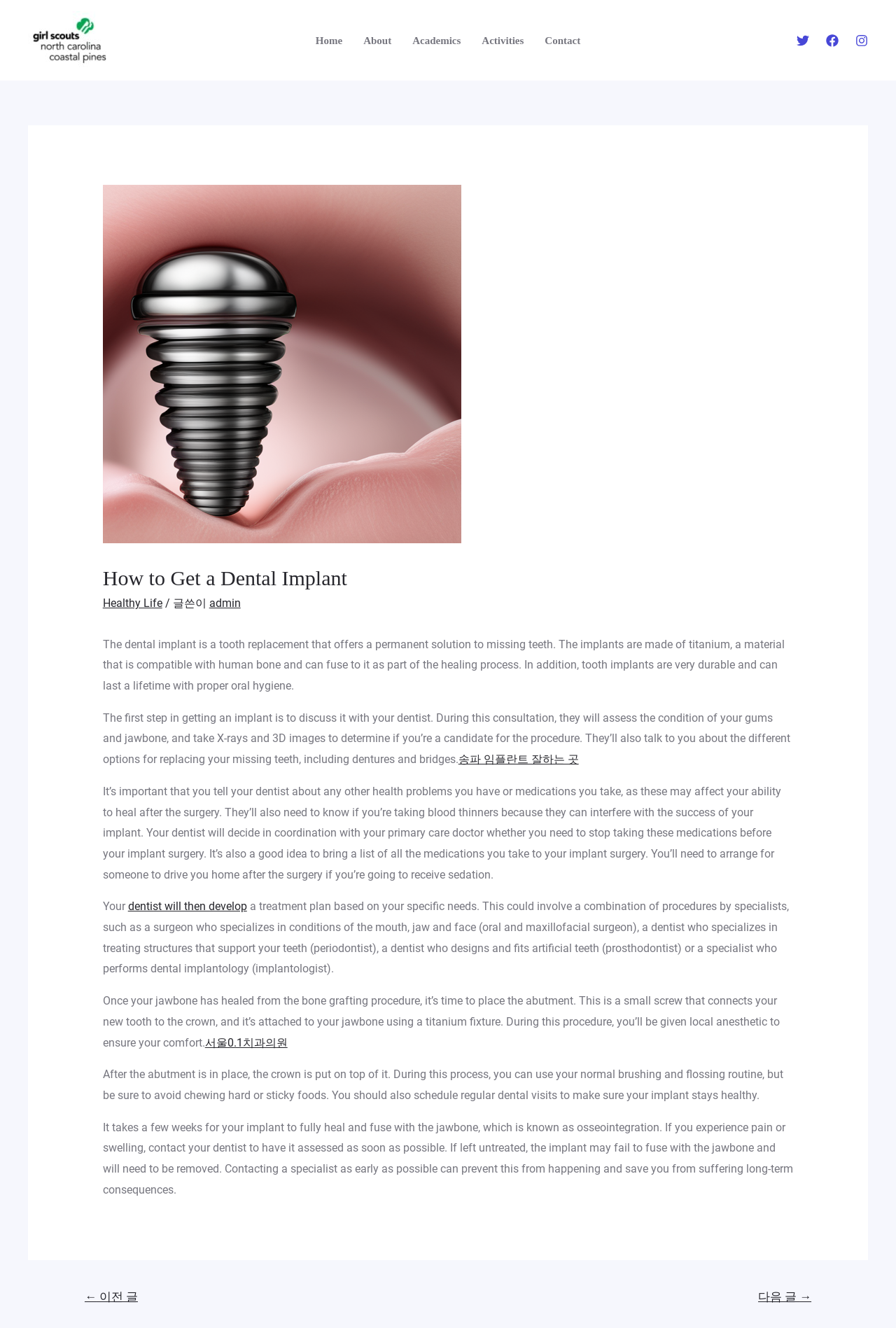Refer to the element description Healthy Life and identify the corresponding bounding box in the screenshot. Format the coordinates as (top-left x, top-left y, bottom-right x, bottom-right y) with values in the range of 0 to 1.

[0.115, 0.449, 0.181, 0.459]